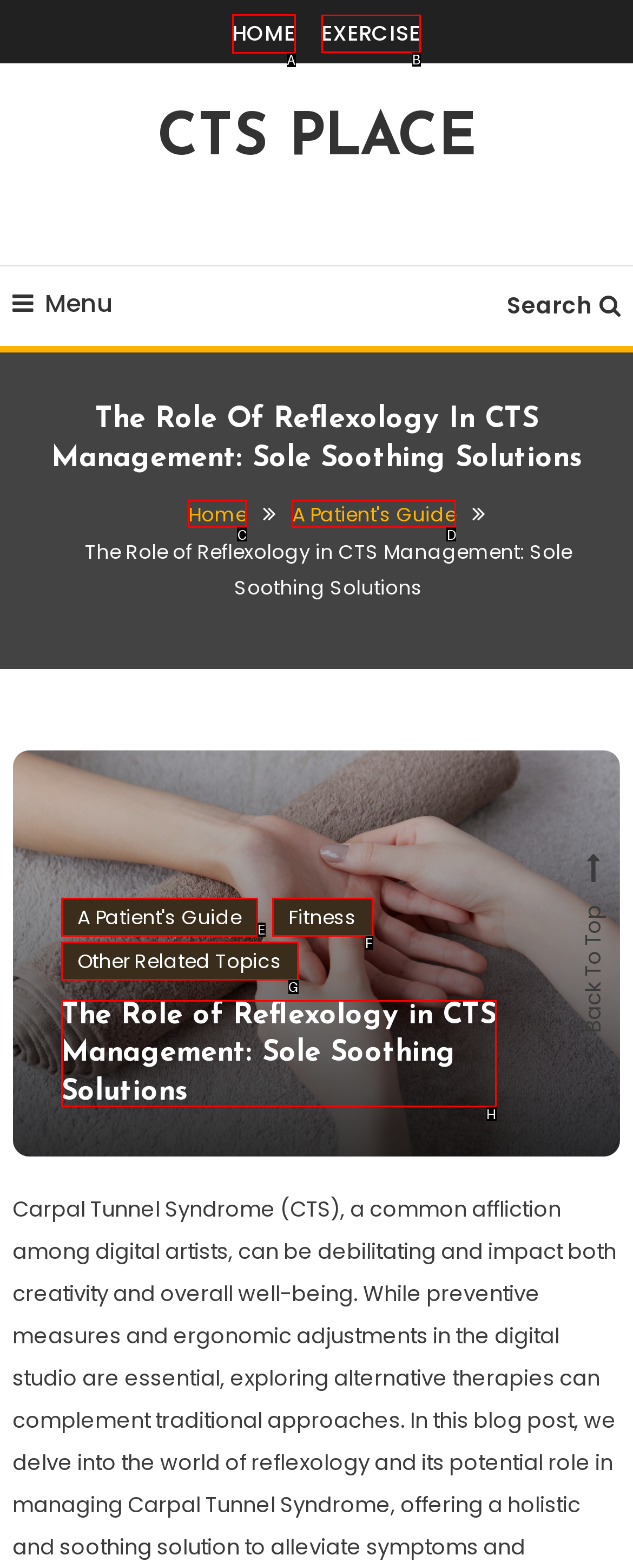Find the HTML element to click in order to complete this task: go to home page
Answer with the letter of the correct option.

A